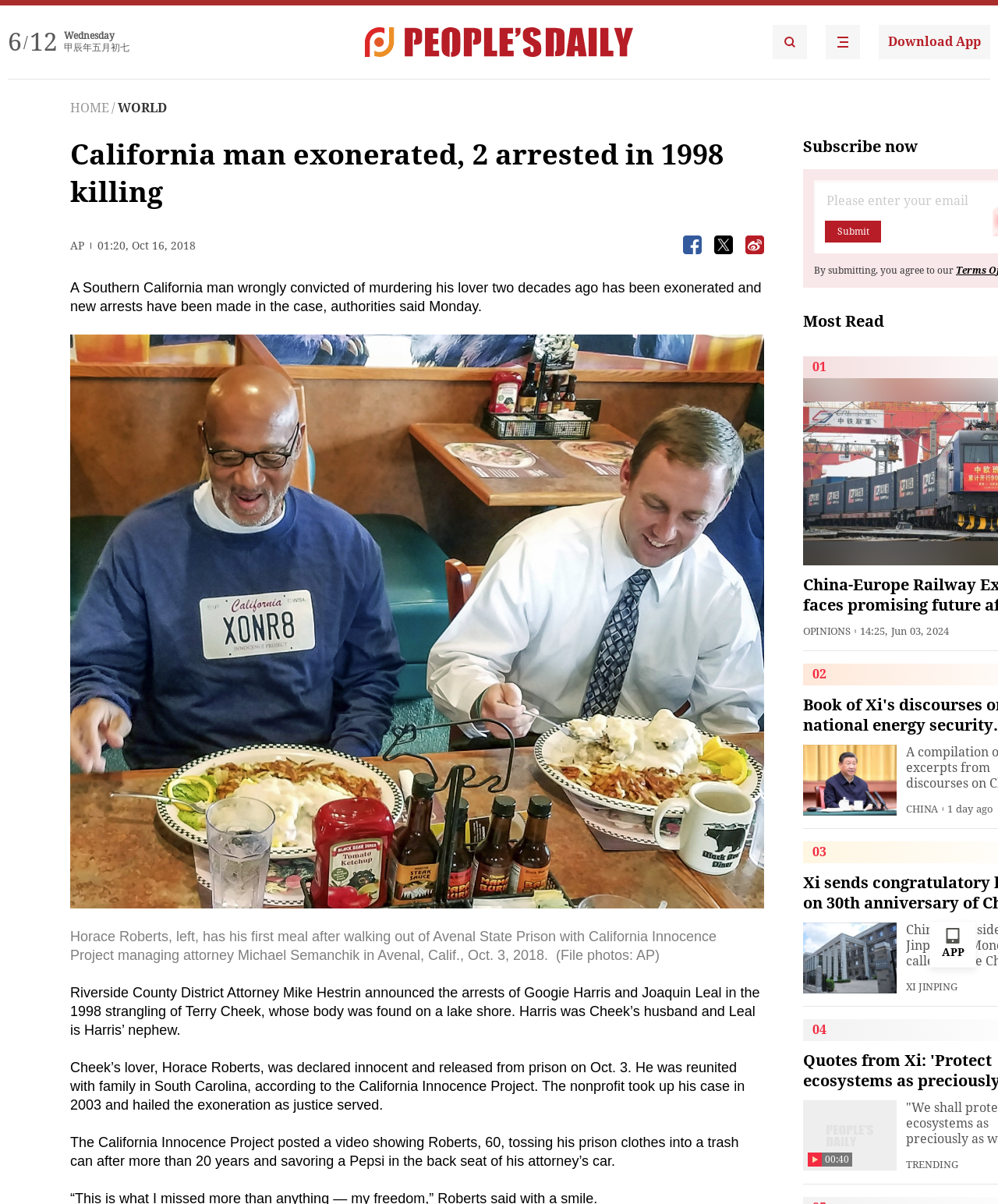Identify the bounding box for the described UI element: "People's Daily Search Details".

[0.774, 0.021, 0.809, 0.049]